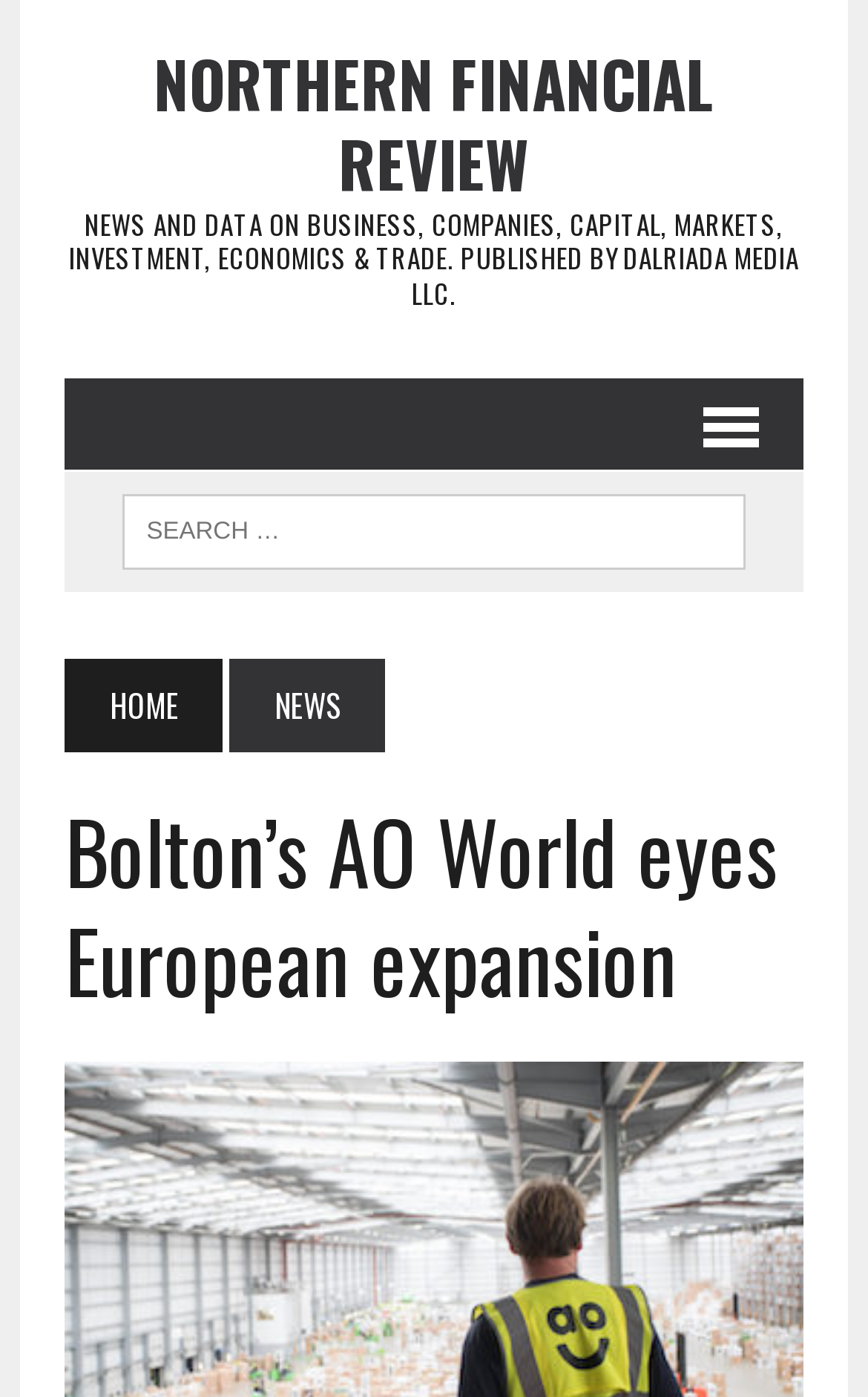What is the name of the publication?
Examine the webpage screenshot and provide an in-depth answer to the question.

I determined the answer by looking at the top-left corner of the webpage, where I found a heading element with the text 'NORTHERN FINANCIAL REVIEW'. This suggests that the publication's name is 'Northern Financial Review'.